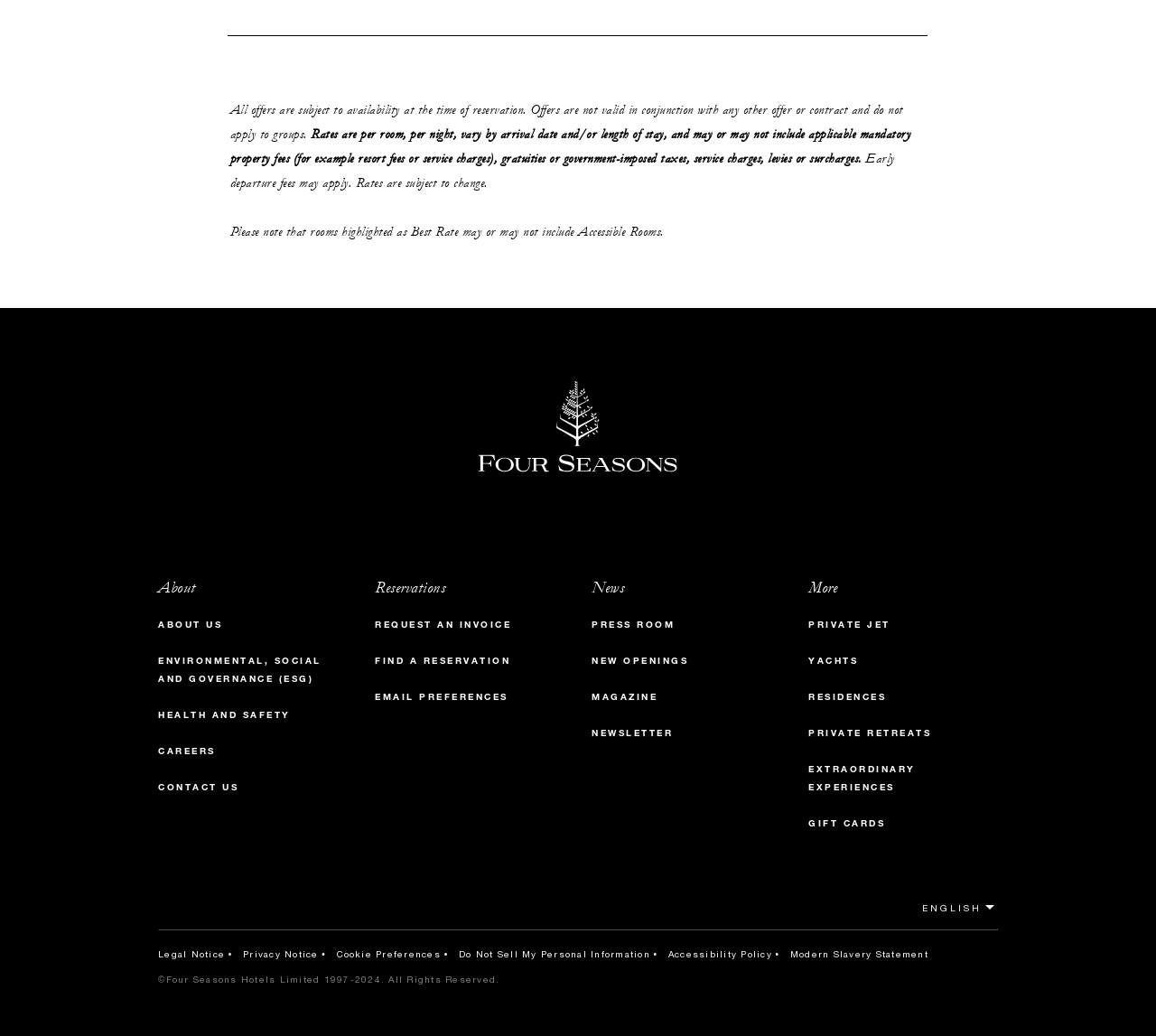Provide the bounding box coordinates of the UI element this sentence describes: "Modern Slavery Statement".

[0.683, 0.916, 0.803, 0.93]